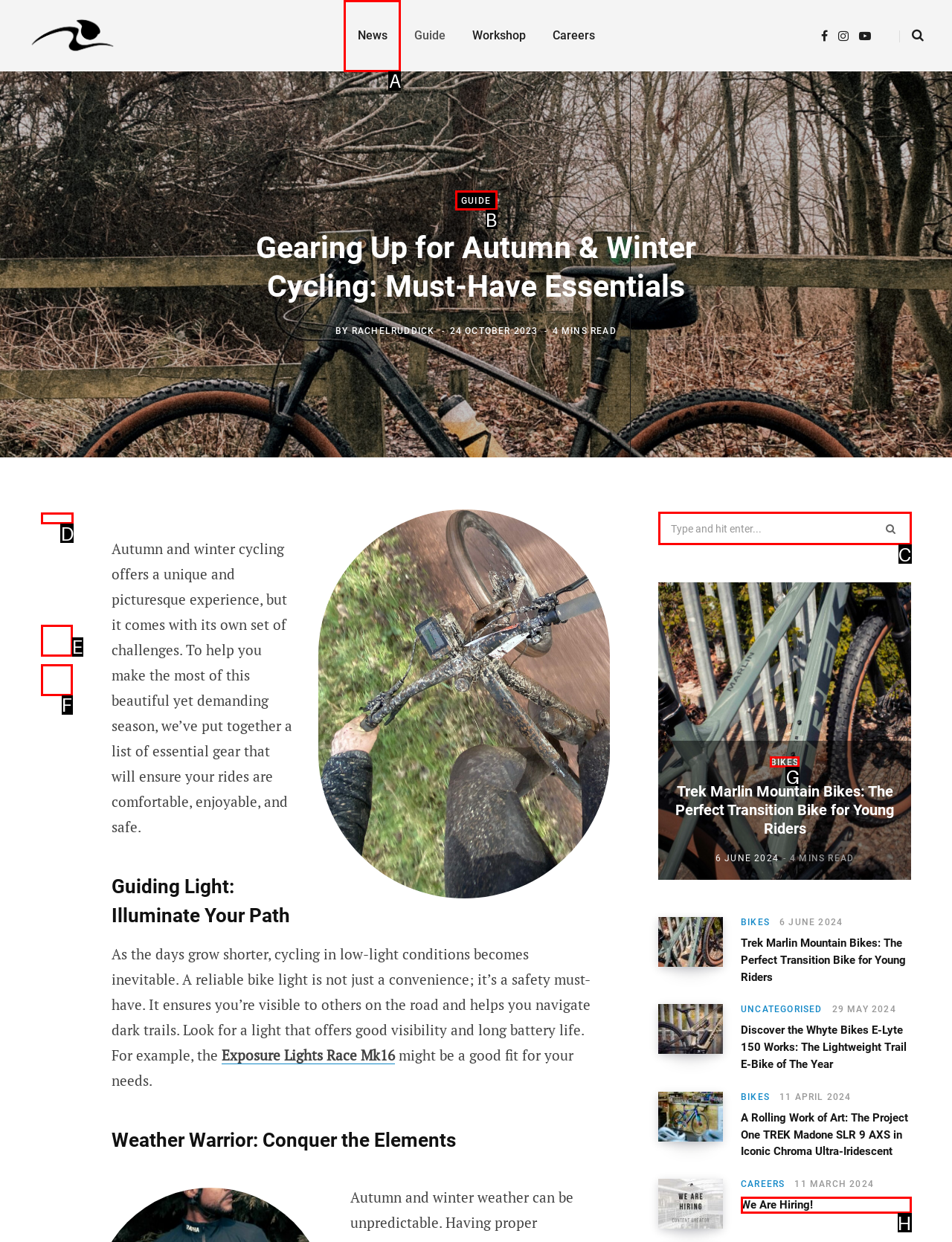Which UI element's letter should be clicked to achieve the task: Share the article
Provide the letter of the correct choice directly.

D